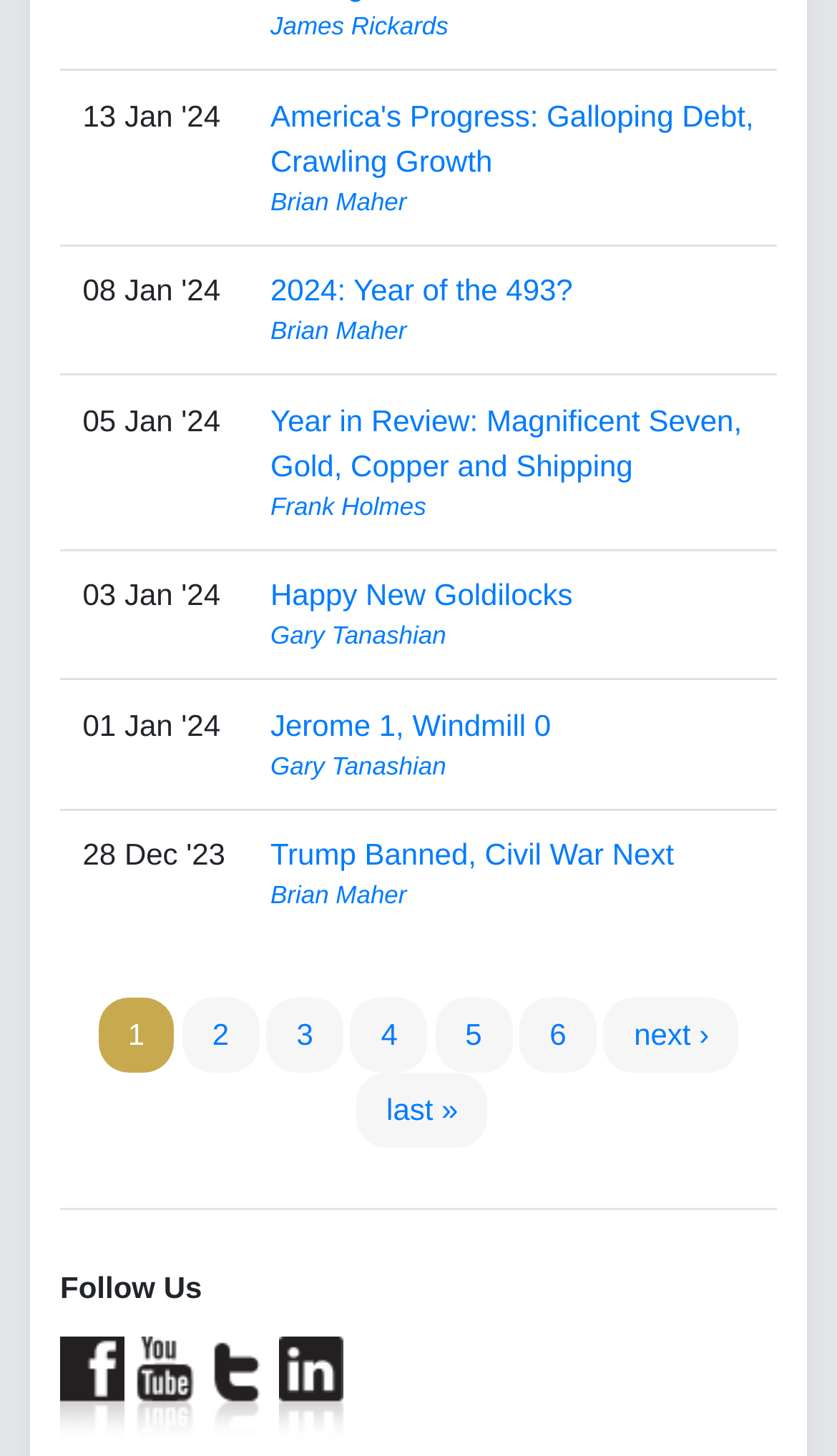Can you pinpoint the bounding box coordinates for the clickable element required for this instruction: "Read the article 'Trump Banned, Civil War Next'"? The coordinates should be four float numbers between 0 and 1, i.e., [left, top, right, bottom].

[0.323, 0.575, 0.805, 0.599]